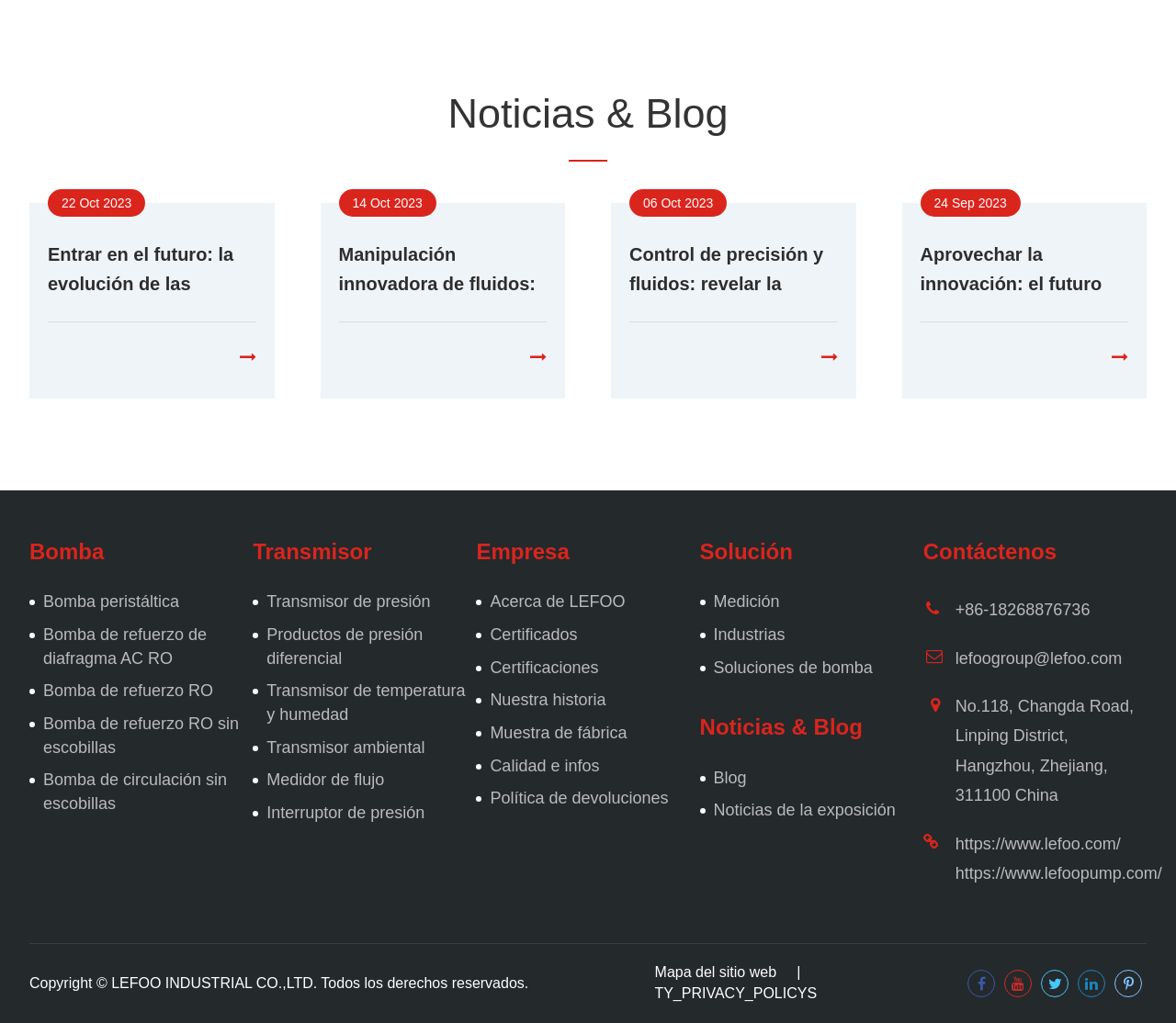What is the company name of the website owner?
Based on the image, please offer an in-depth response to the question.

The company name is listed at the bottom of the webpage, in the copyright section. It is 'LEFOO INDUSTRIAL CO.,LTD.', which suggests that the website is owned and operated by this company.